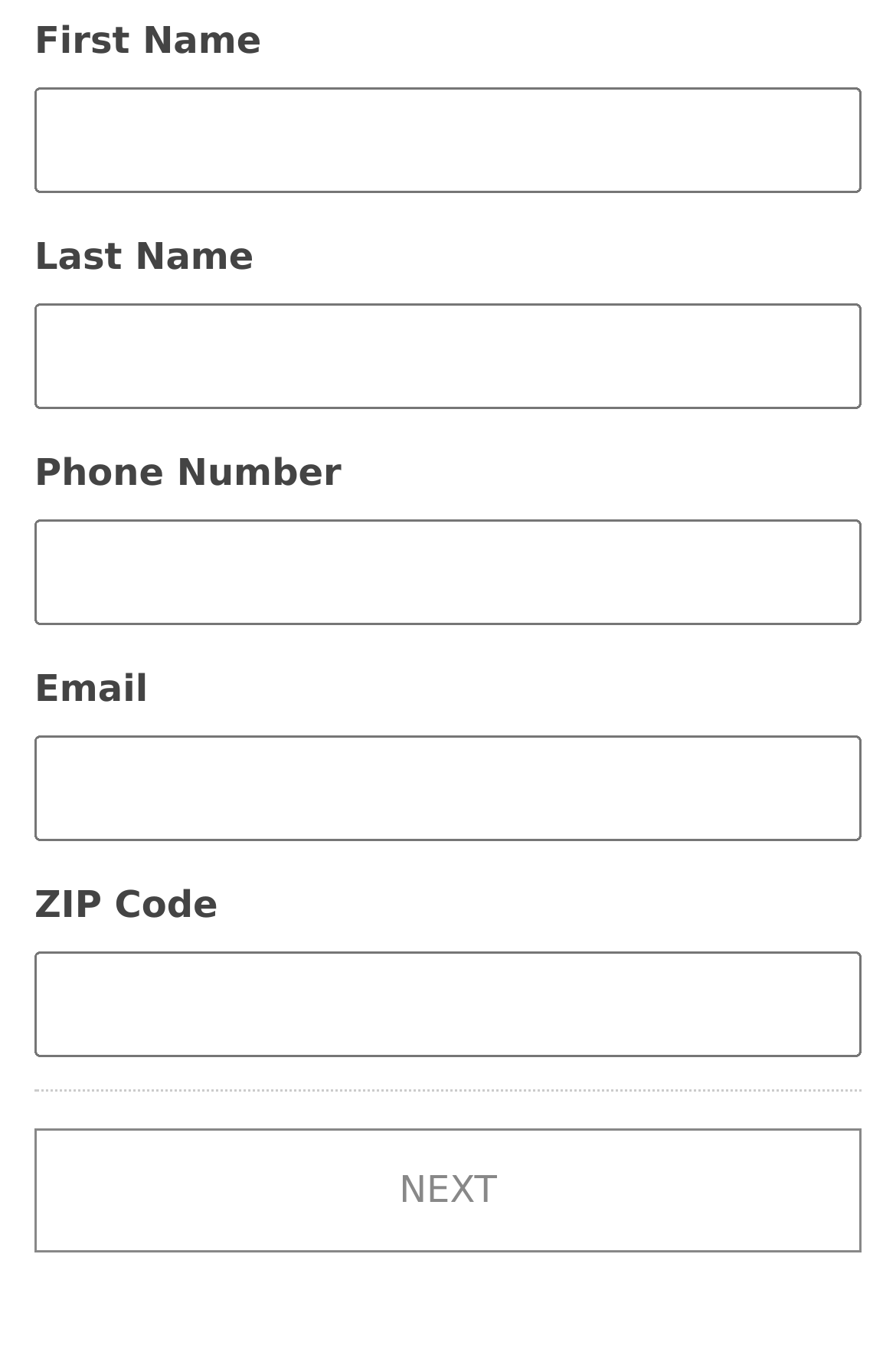What is the purpose of the button?
Respond to the question with a single word or phrase according to the image.

To proceed